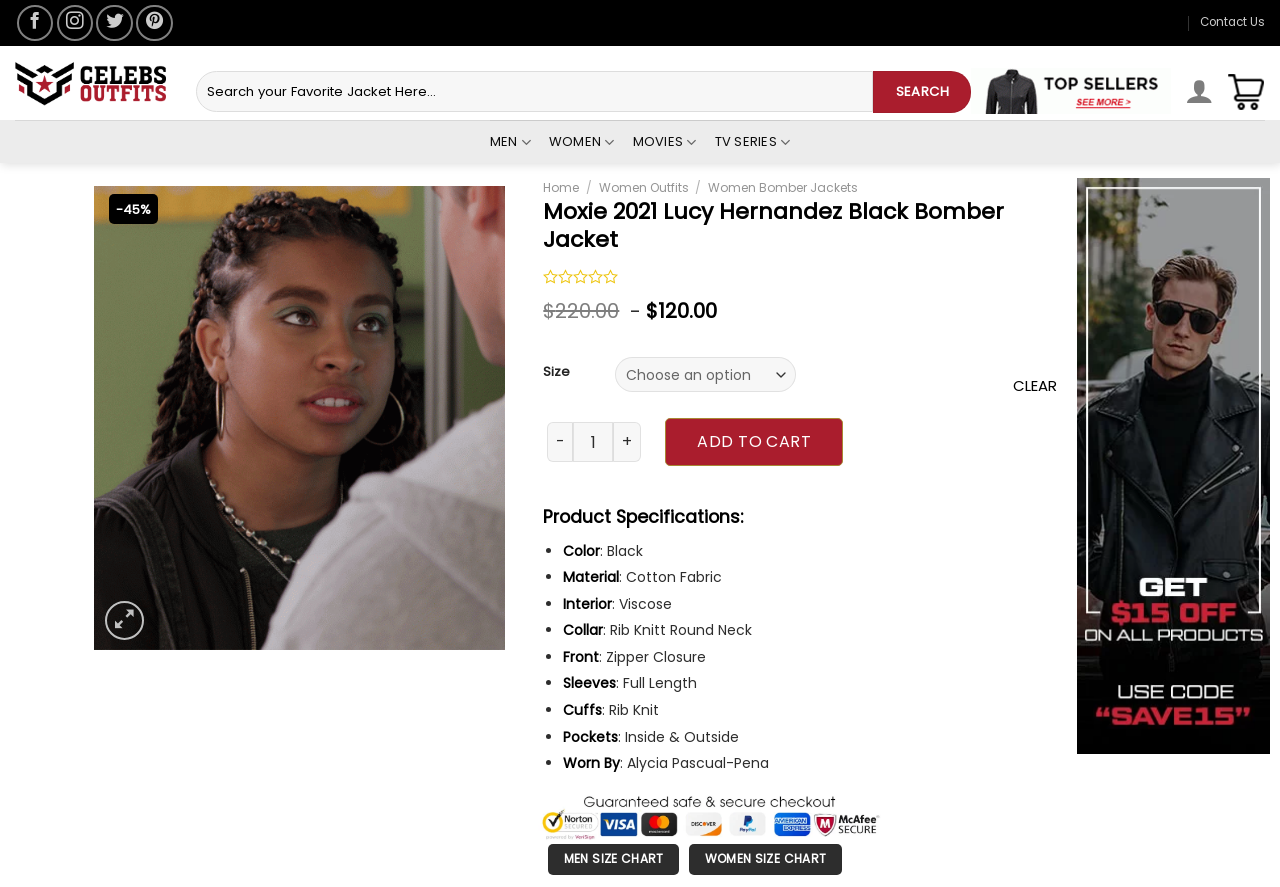Identify the coordinates of the bounding box for the element that must be clicked to accomplish the instruction: "Enter first name".

None